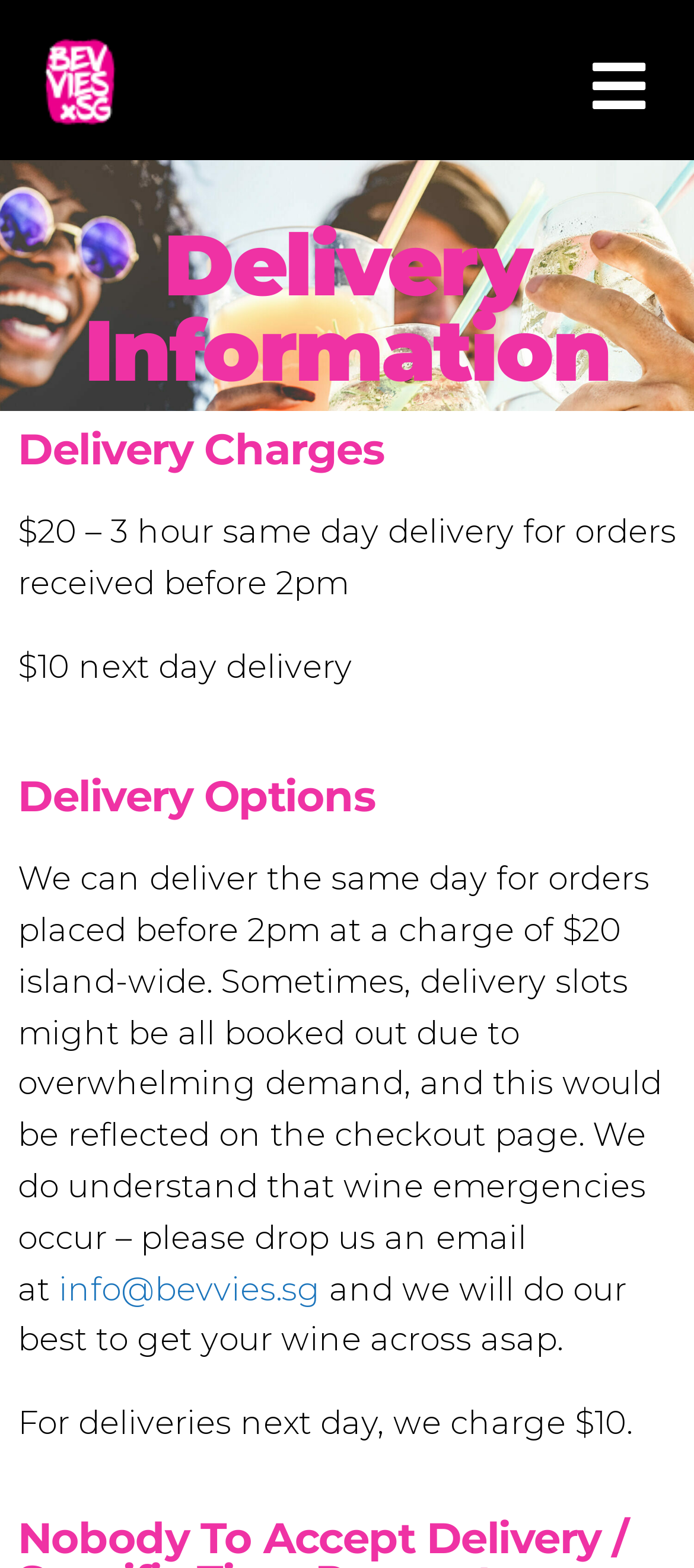What is the email address for wine emergencies?
Please elaborate on the answer to the question with detailed information.

I discovered this answer by looking at the link element with the text 'info@bevvies.sg' and its bounding box coordinates [0.085, 0.81, 0.462, 0.835]. This email address is mentioned in the context of wine emergencies, suggesting that it is the contact point for such situations.